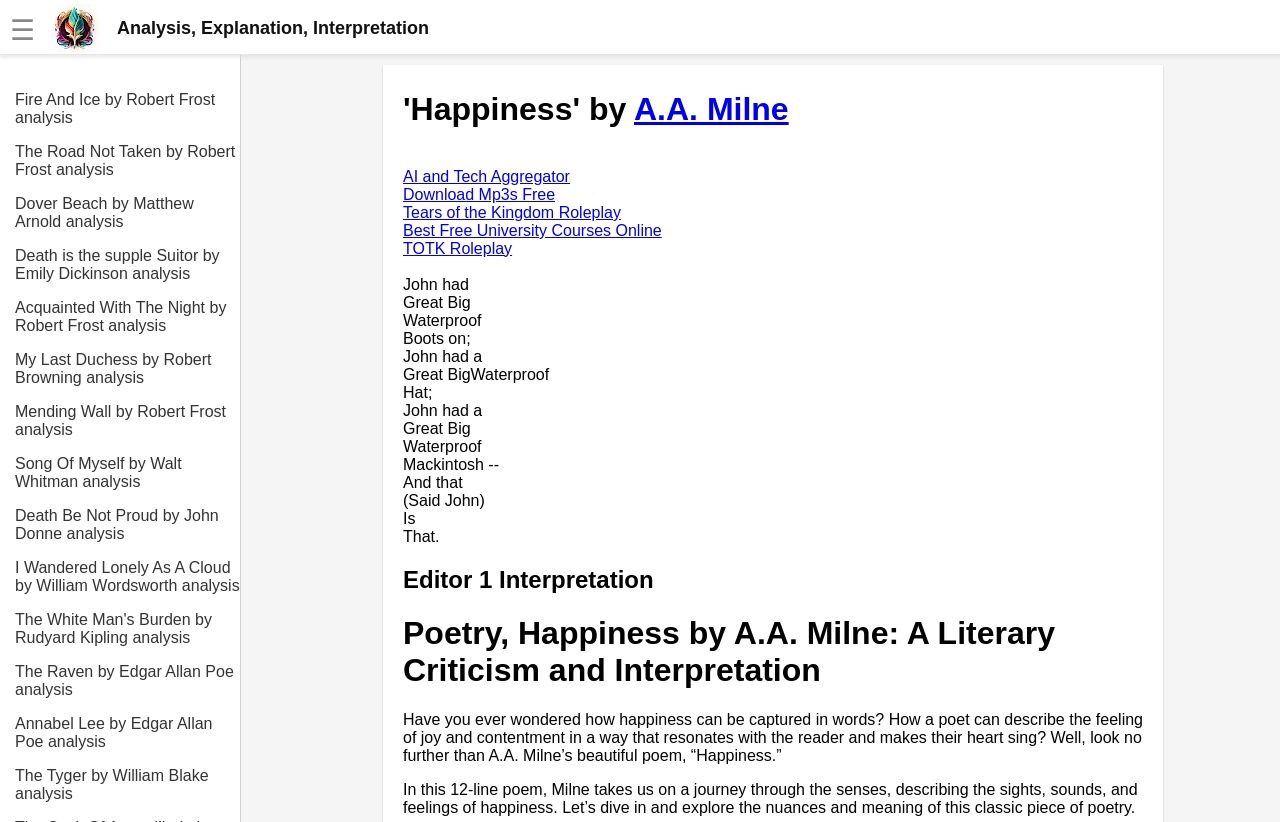Locate the bounding box of the UI element described by: "A.A. Milne" in the given webpage screenshot.

[0.495, 0.111, 0.616, 0.155]